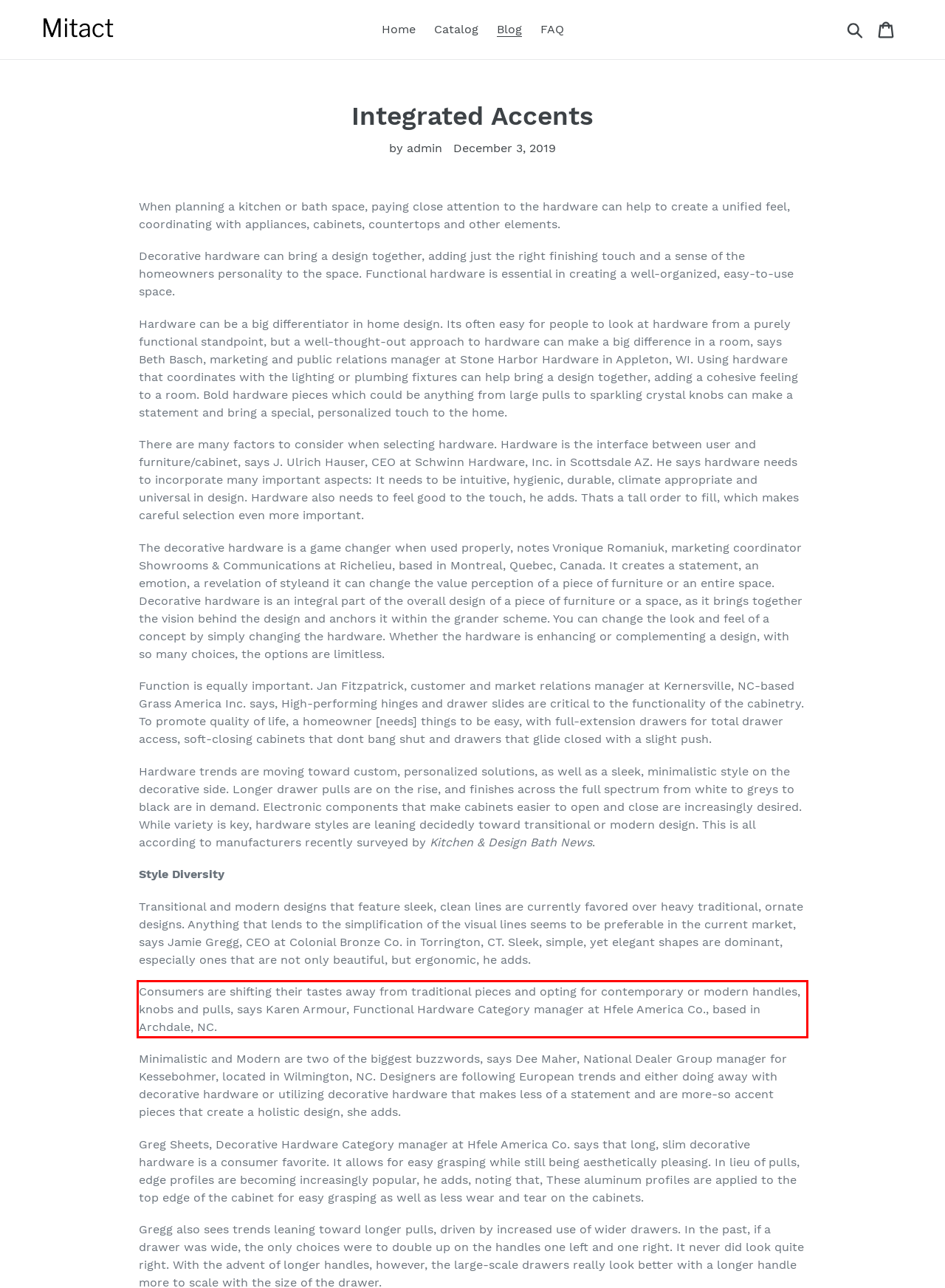Within the screenshot of a webpage, identify the red bounding box and perform OCR to capture the text content it contains.

Consumers are shifting their tastes away from traditional pieces and opting for contemporary or modern handles, knobs and pulls, says Karen Armour, Functional Hardware Category manager at Hfele America Co., based in Archdale, NC.